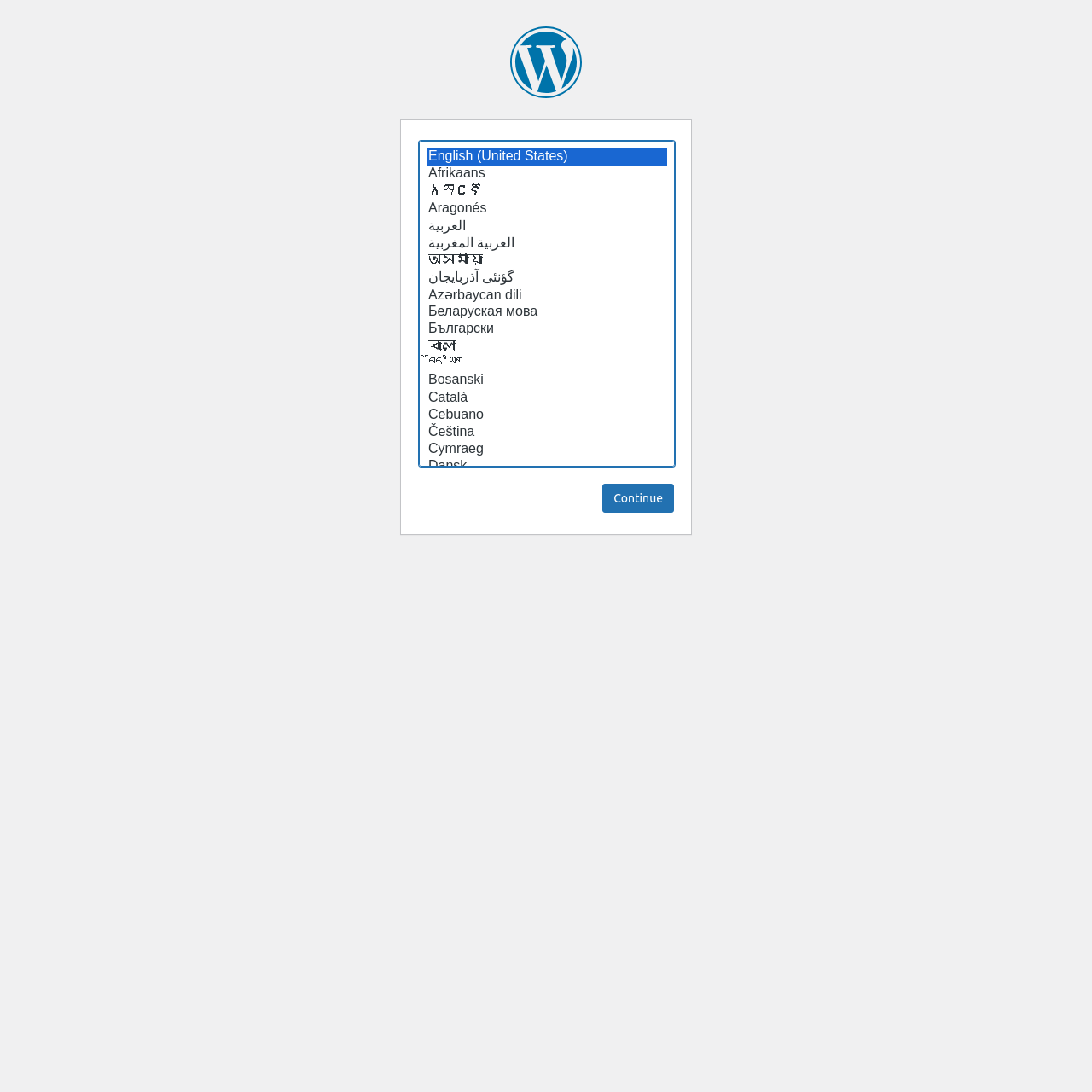Answer the following query concisely with a single word or phrase:
What is the default language selected?

English (United States)